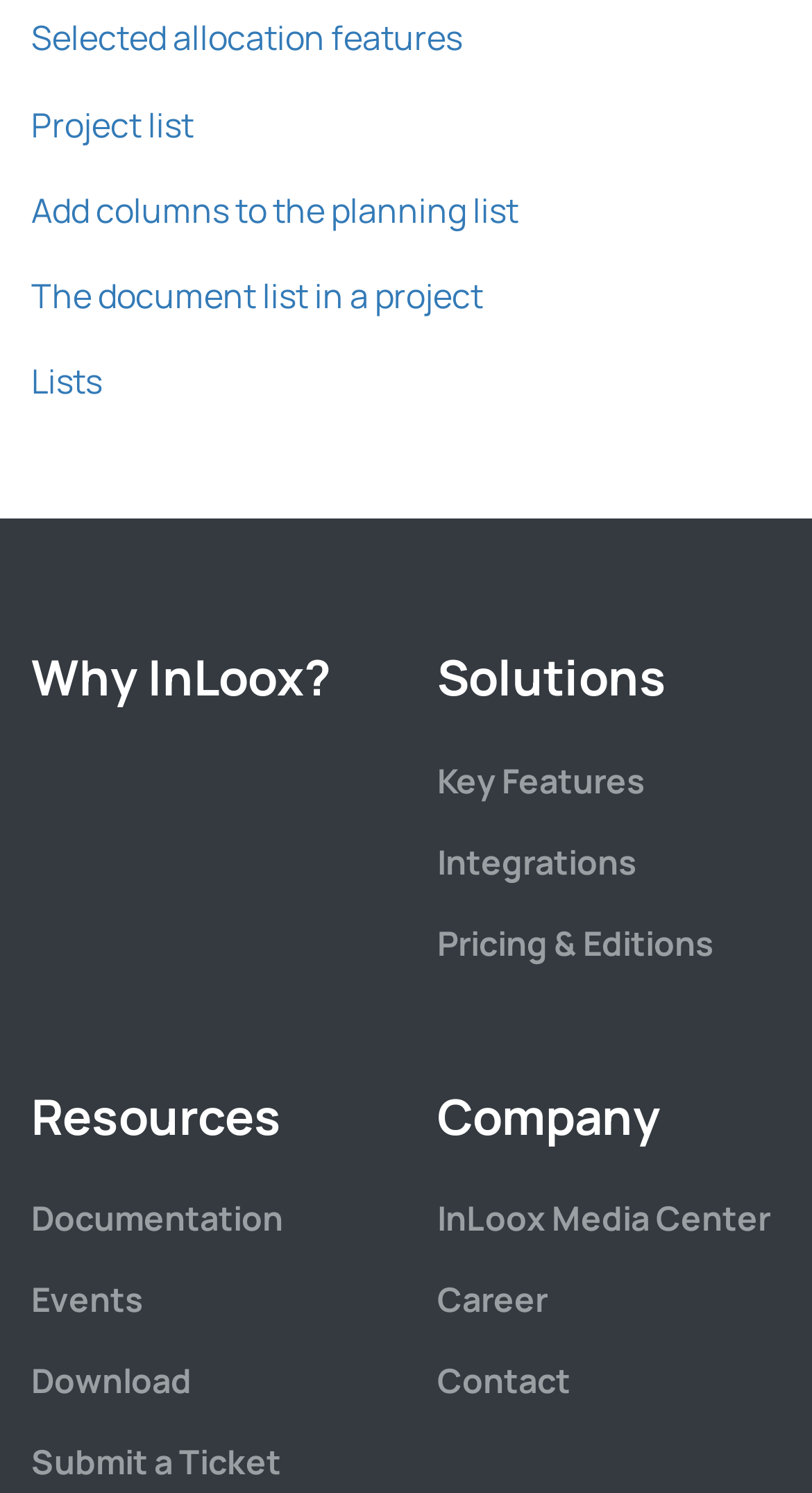Determine the bounding box coordinates of the clickable element to complete this instruction: "Learn about key features". Provide the coordinates in the format of four float numbers between 0 and 1, [left, top, right, bottom].

[0.538, 0.507, 0.795, 0.538]